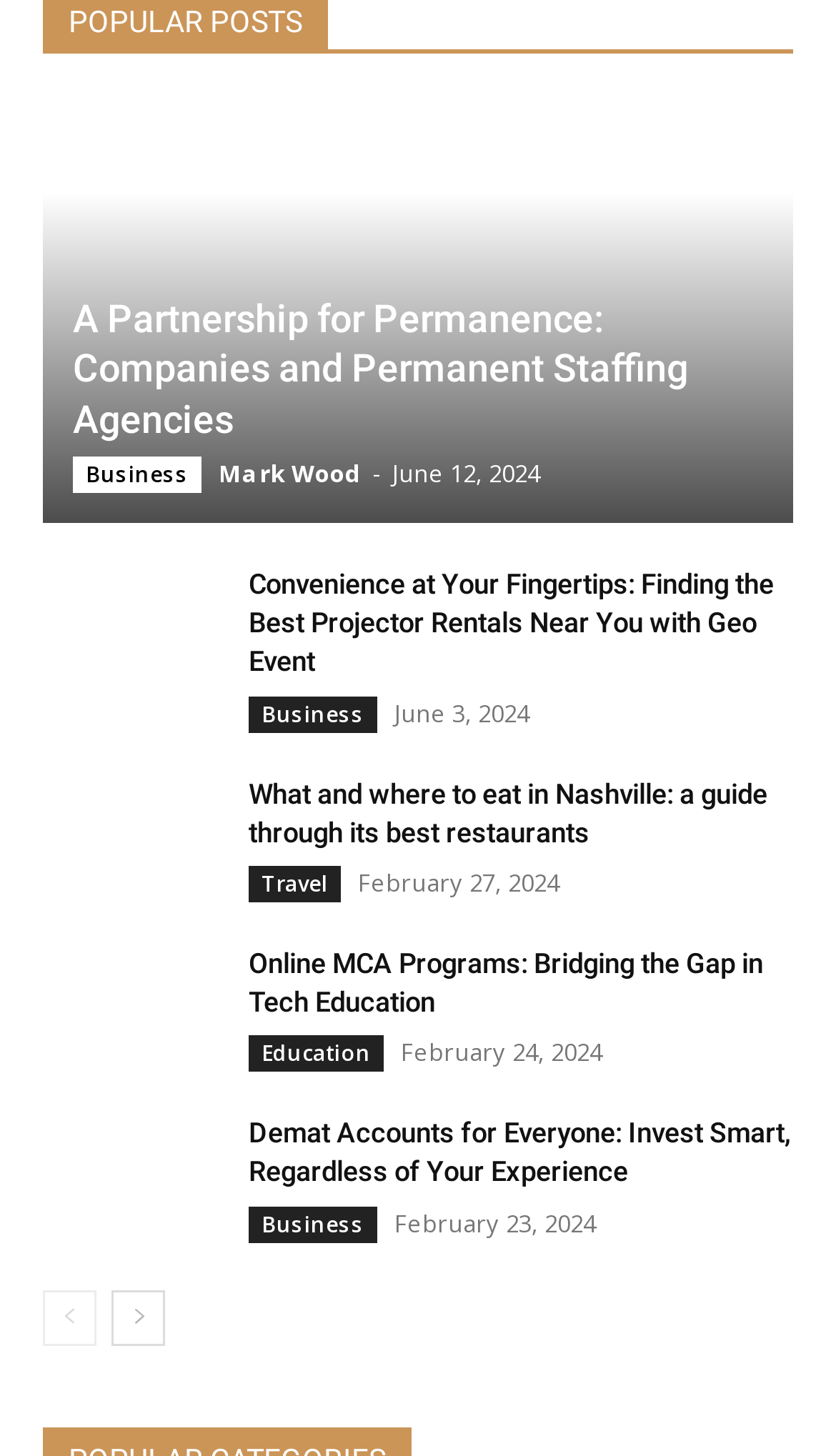Given the element description: "Travel", predict the bounding box coordinates of this UI element. The coordinates must be four float numbers between 0 and 1, given as [left, top, right, bottom].

[0.297, 0.595, 0.408, 0.62]